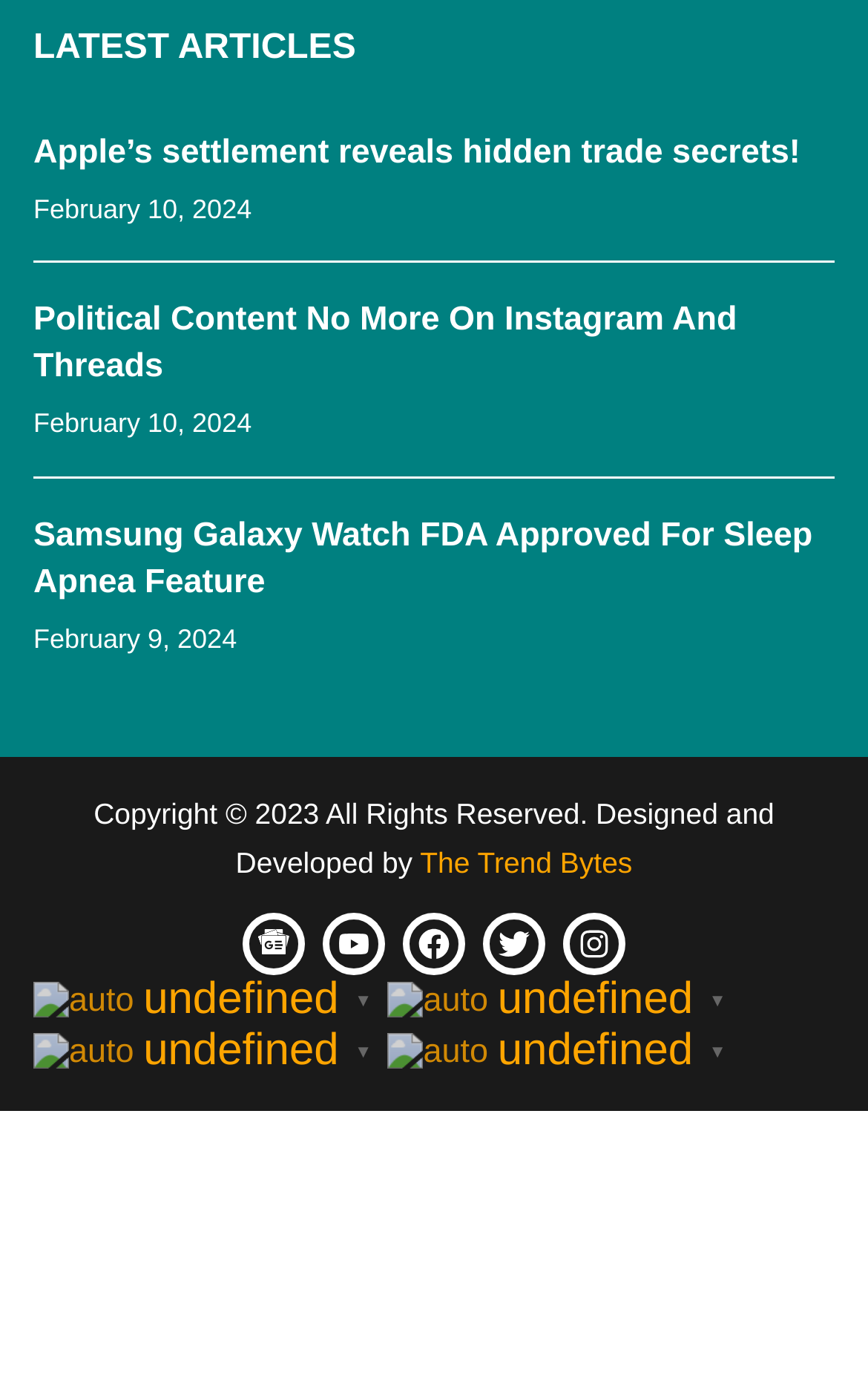Could you determine the bounding box coordinates of the clickable element to complete the instruction: "Check the date of the article about Samsung Galaxy Watch"? Provide the coordinates as four float numbers between 0 and 1, i.e., [left, top, right, bottom].

[0.038, 0.449, 0.273, 0.471]